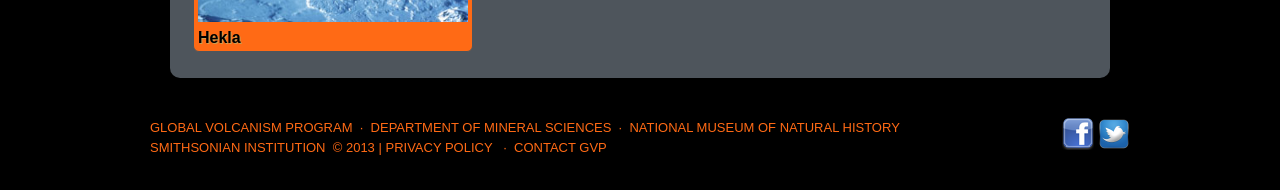Specify the bounding box coordinates of the area to click in order to follow the given instruction: "View the PRIVACY POLICY."

[0.301, 0.735, 0.385, 0.814]